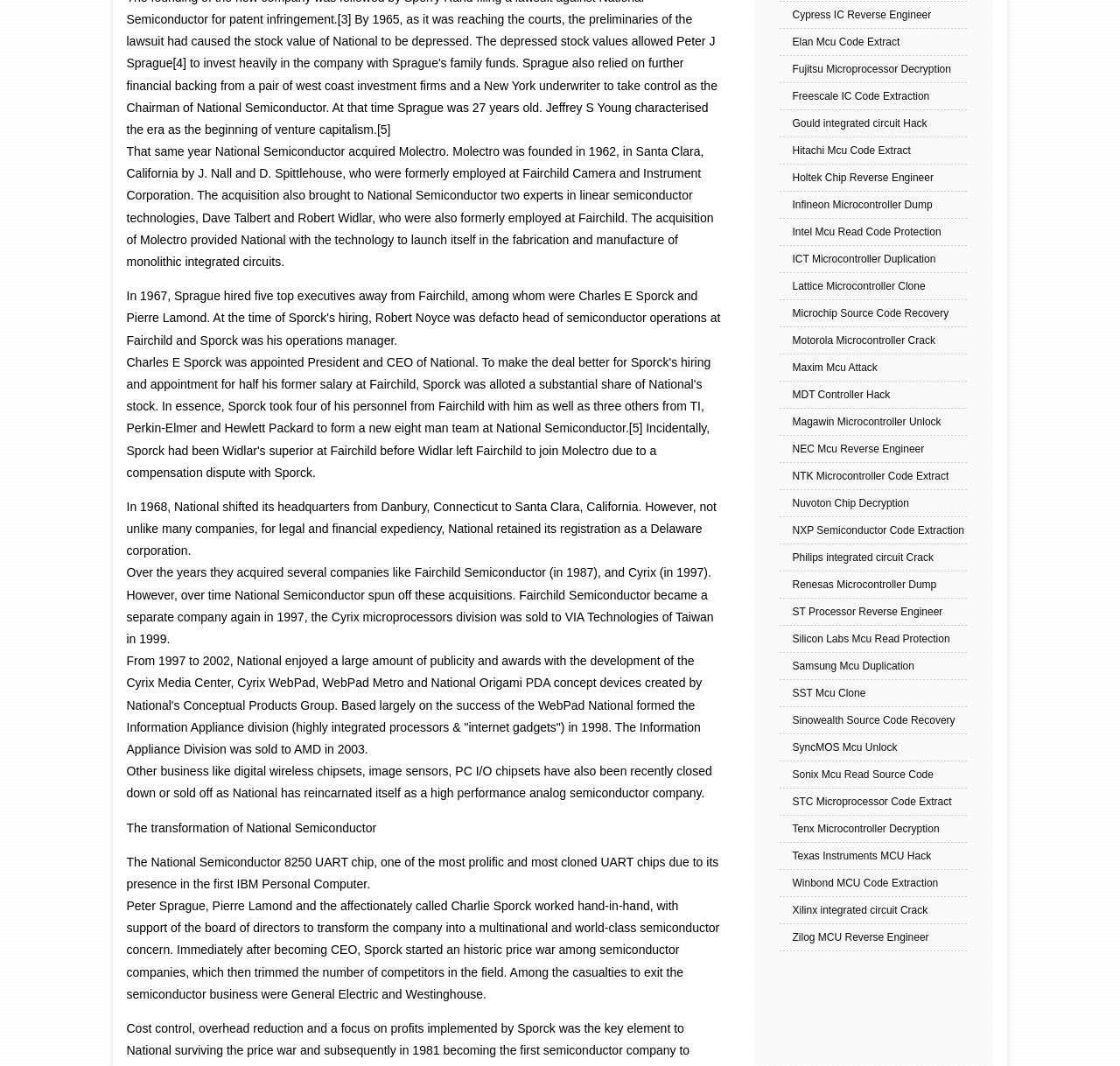What was the name of the UART chip mentioned in the text?
Offer a detailed and exhaustive answer to the question.

The text mentions the National Semiconductor 8250 UART chip as one of the most prolific and most cloned UART chips due to its presence in the first IBM Personal Computer.